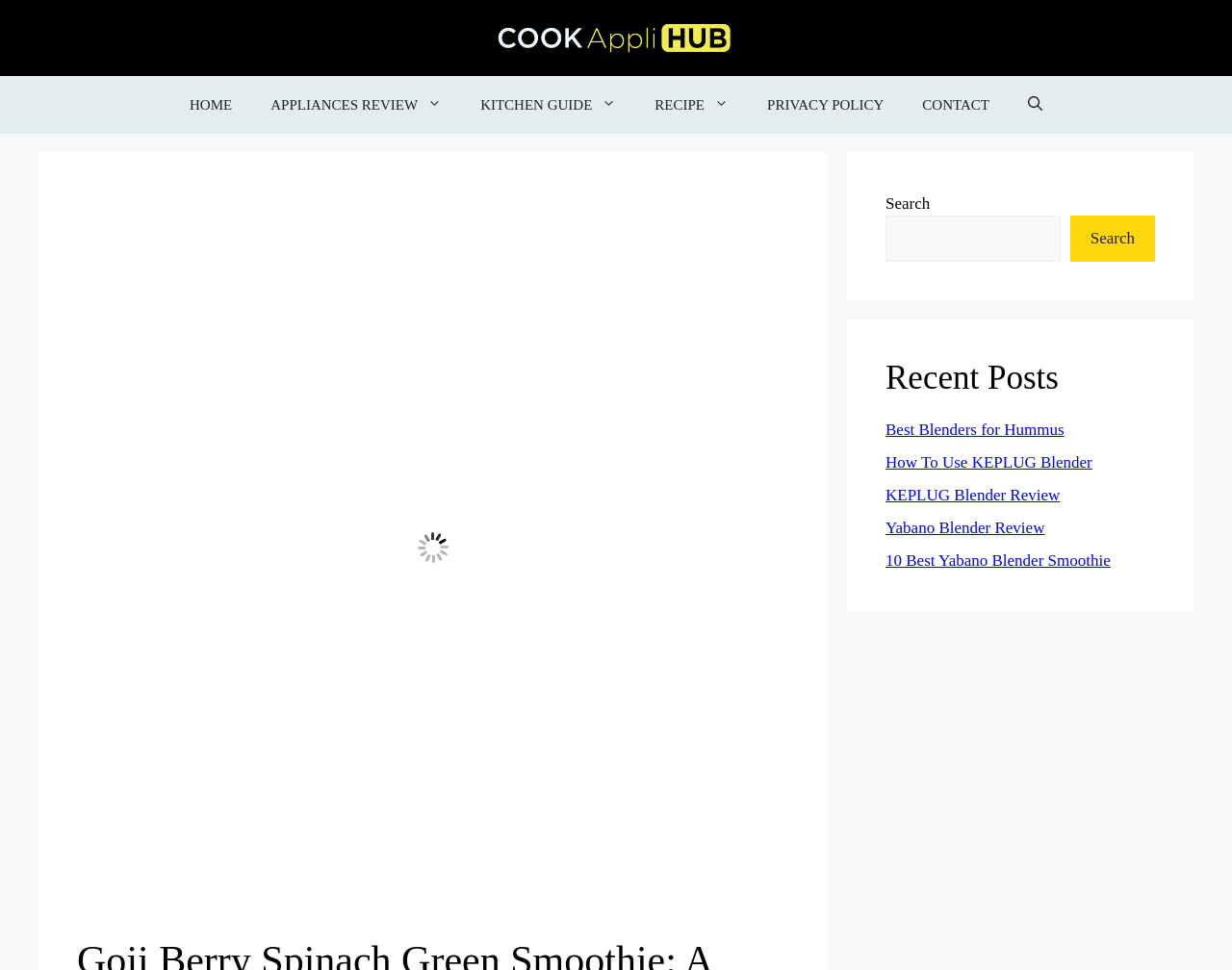Locate the bounding box coordinates of the element's region that should be clicked to carry out the following instruction: "Click on the CookAppliHub logo". The coordinates need to be four float numbers between 0 and 1, i.e., [left, top, right, bottom].

[0.402, 0.028, 0.598, 0.047]